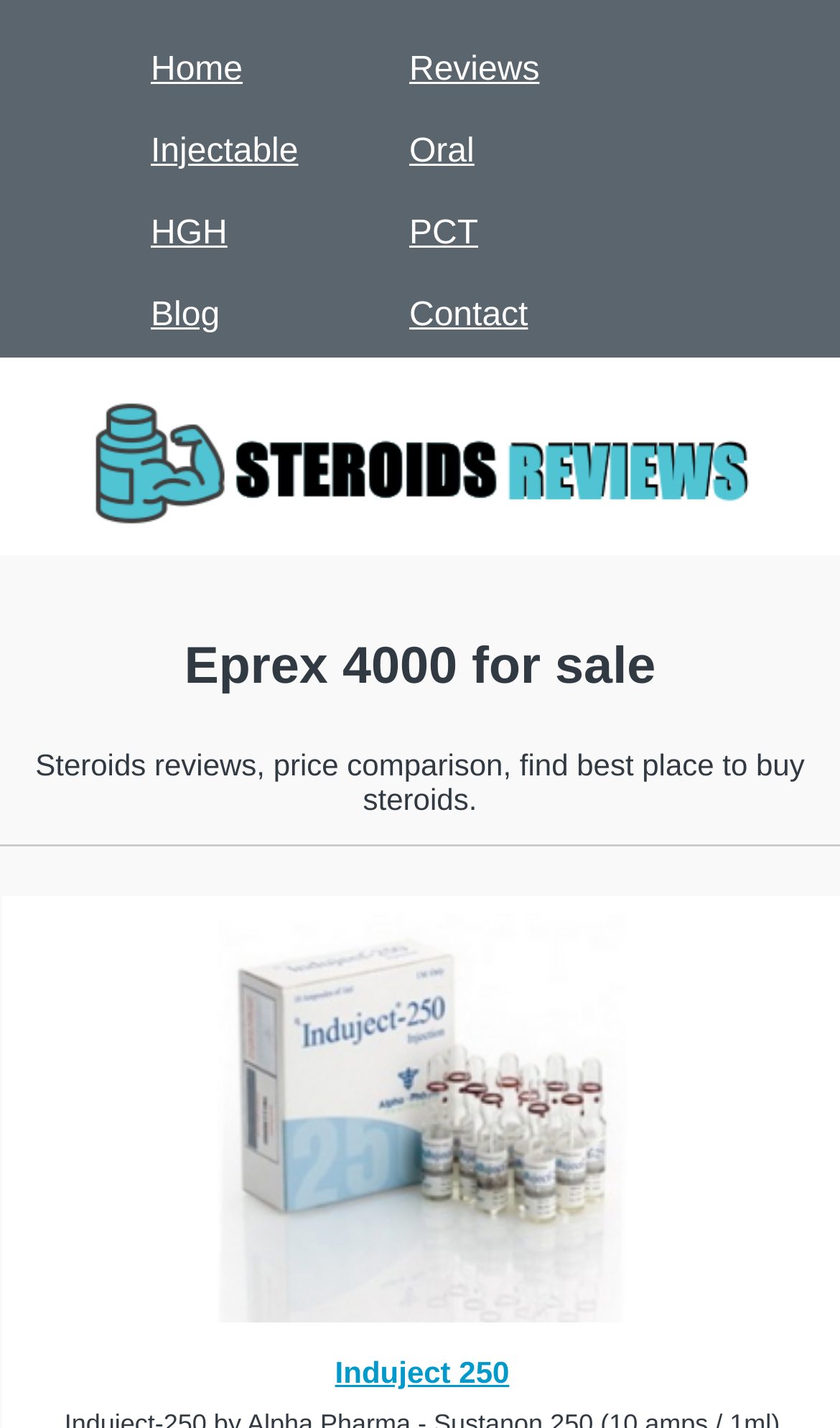Bounding box coordinates are specified in the format (top-left x, top-left y, bottom-right x, bottom-right y). All values are floating point numbers bounded between 0 and 1. Please provide the bounding box coordinate of the region this sentence describes: aria-label="menu"

None